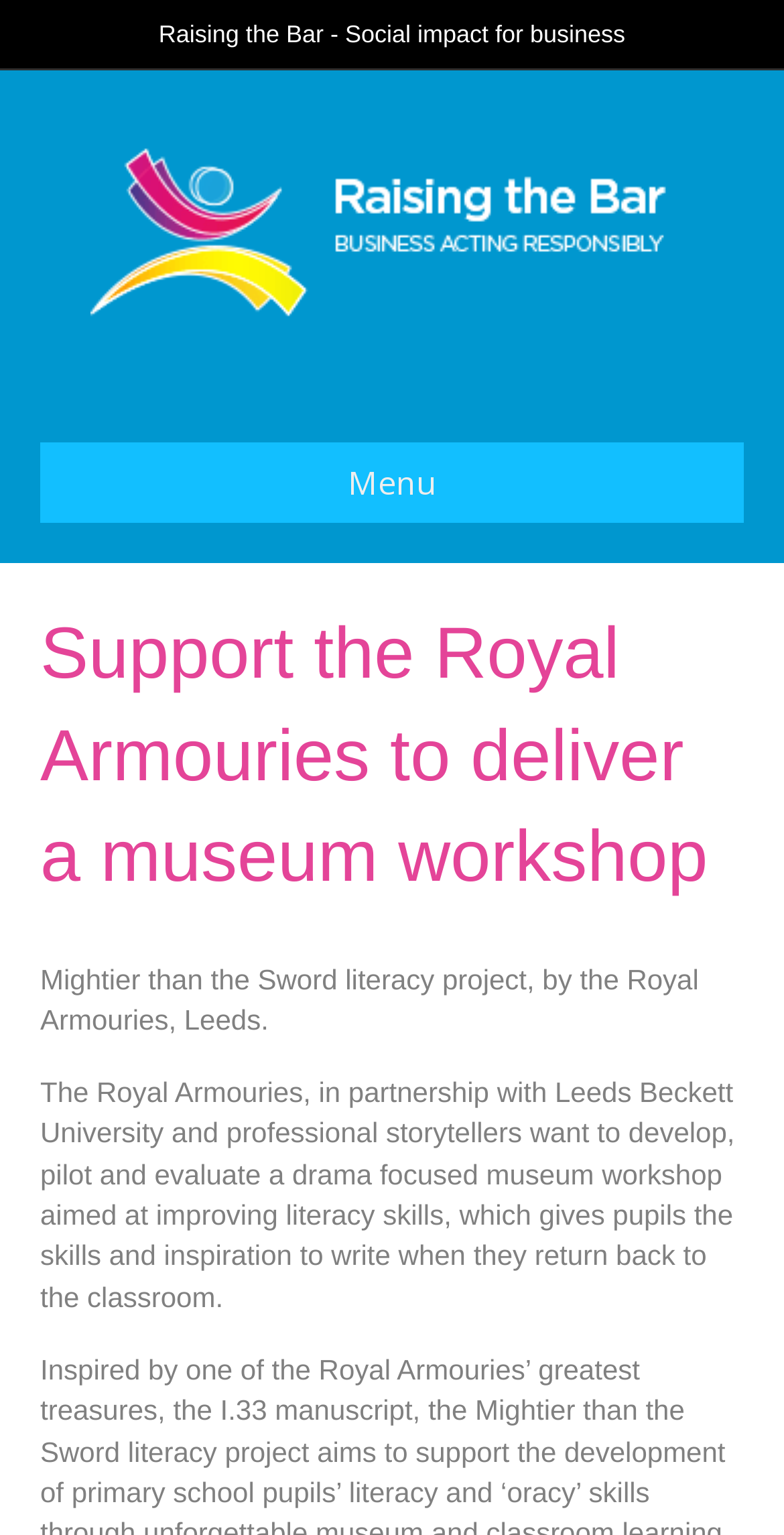Using the elements shown in the image, answer the question comprehensively: What is the name of the literacy project?

The name of the literacy project is mentioned in the second StaticText element, which is 'Mightier than the Sword literacy project, by the Royal Armouries, Leeds.'